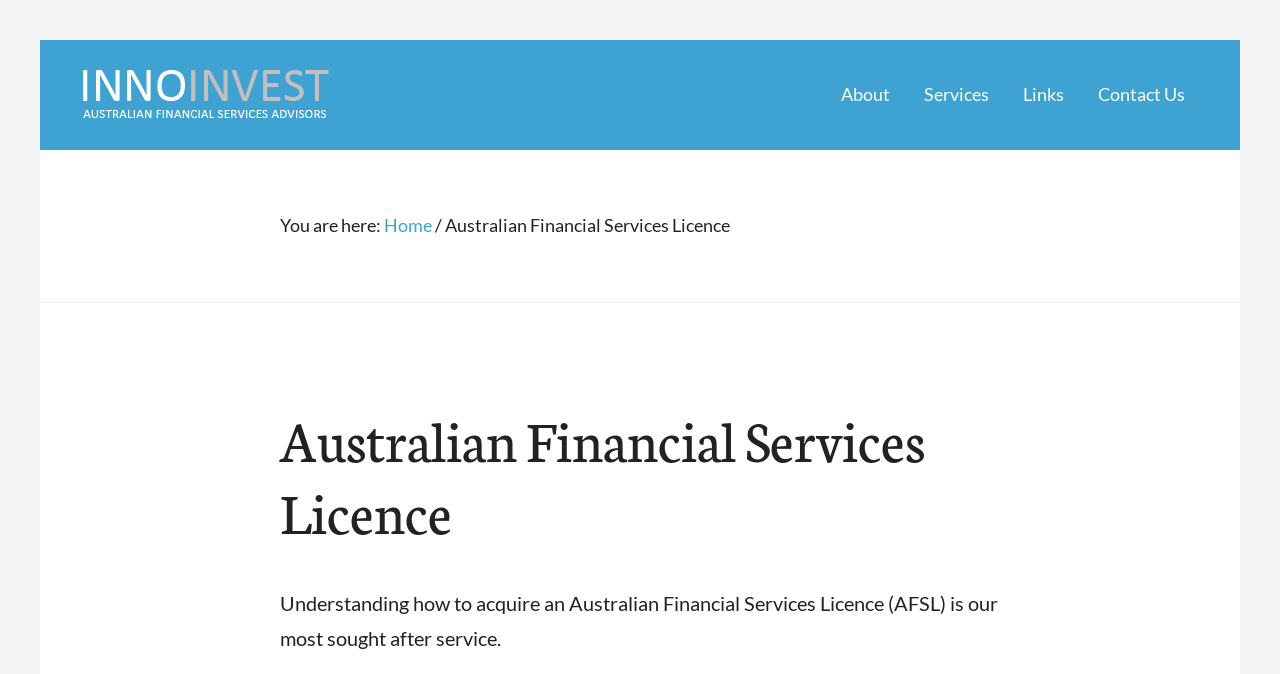What is the name of the company?
Offer a detailed and exhaustive answer to the question.

The name of the company can be found in the top-left corner of the webpage, where it says 'INNOINVEST' in a link format.